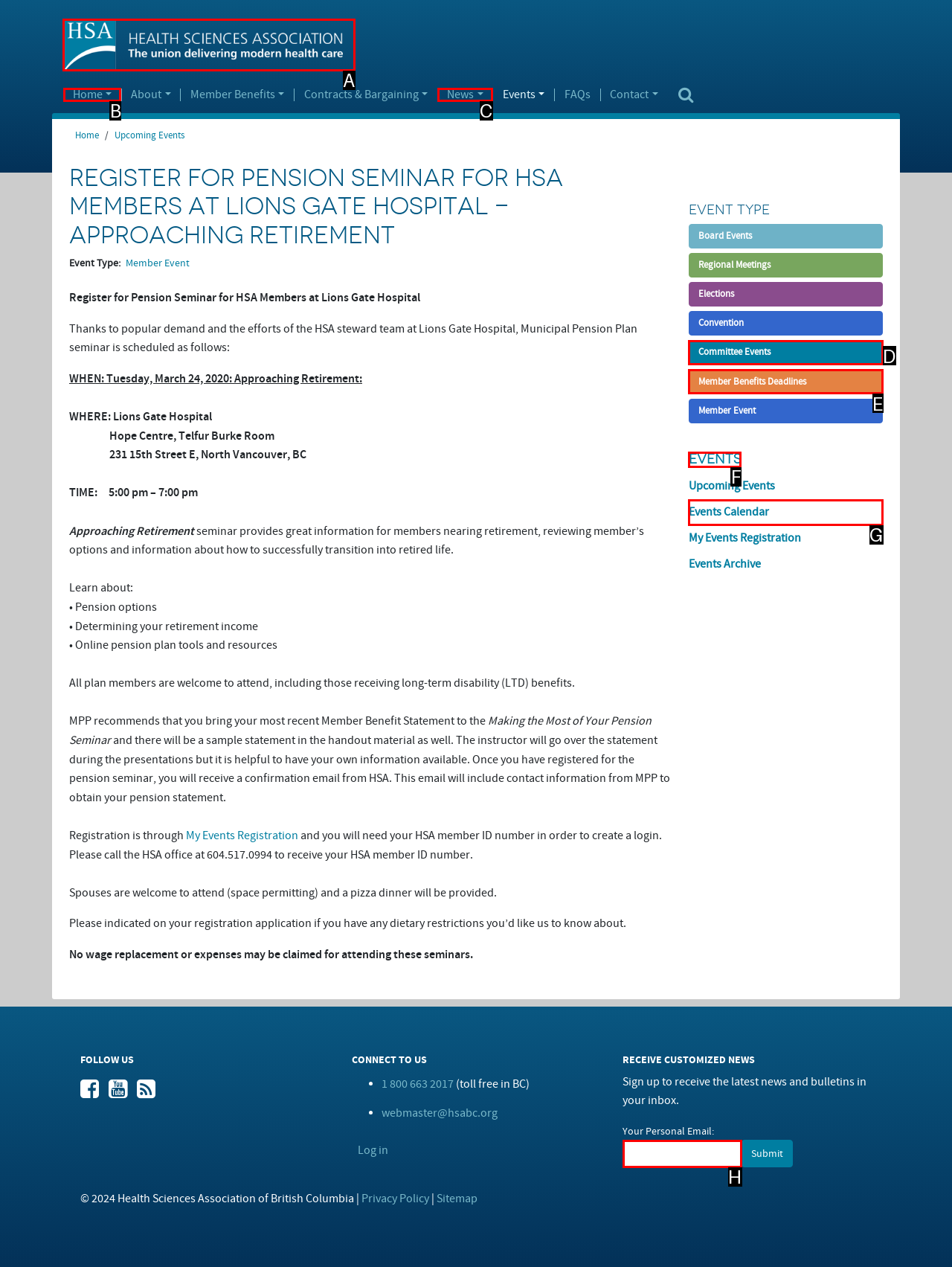Identify the letter of the option to click in order to Click Home. Answer with the letter directly.

A